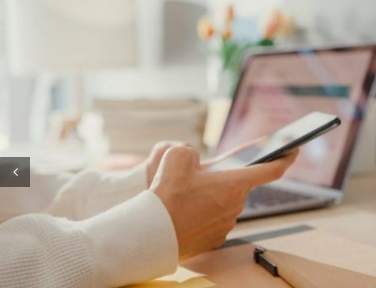Review the image closely and give a comprehensive answer to the question: What is the person likely doing?

The individual appears focused on their device, suggesting engagement in tasks that may involve communication or organization, reflecting the modern trend of multitasking in personal or professional settings.